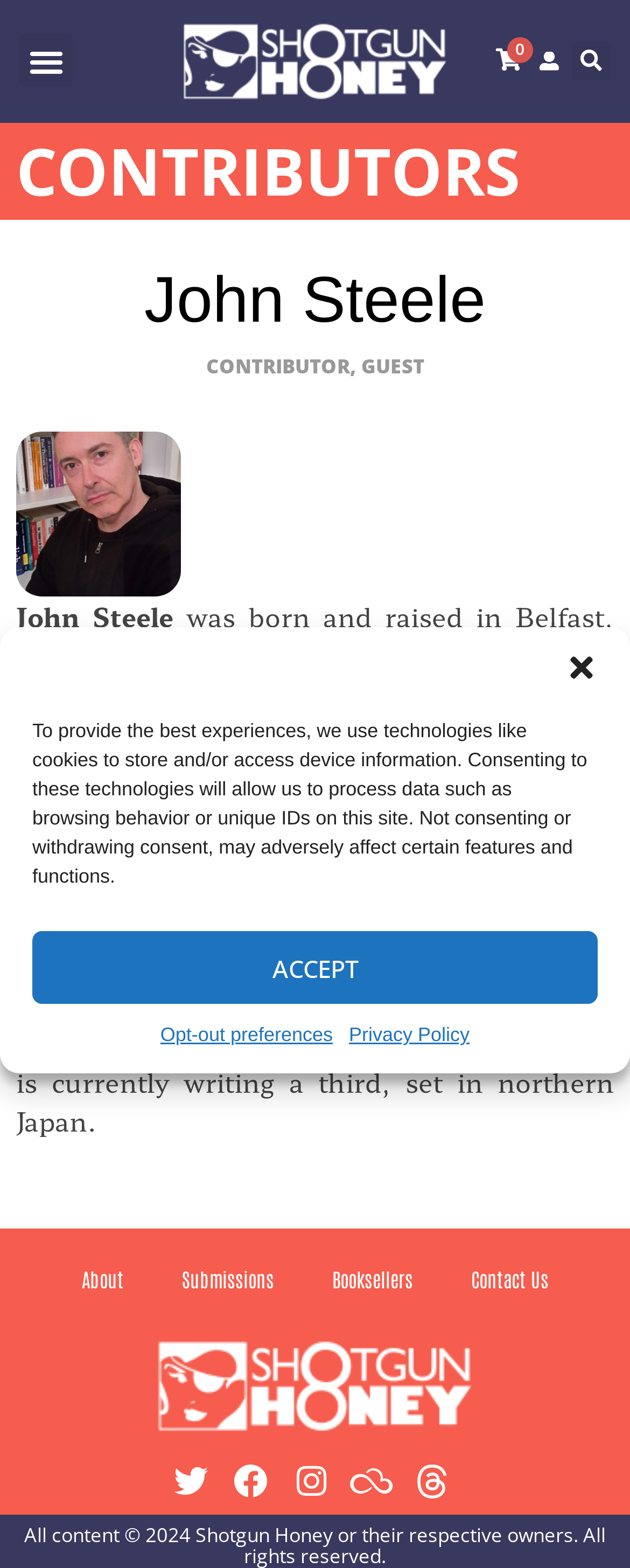Find the bounding box coordinates for the UI element that matches this description: "$0.00 0 Cart".

[0.787, 0.031, 0.856, 0.045]